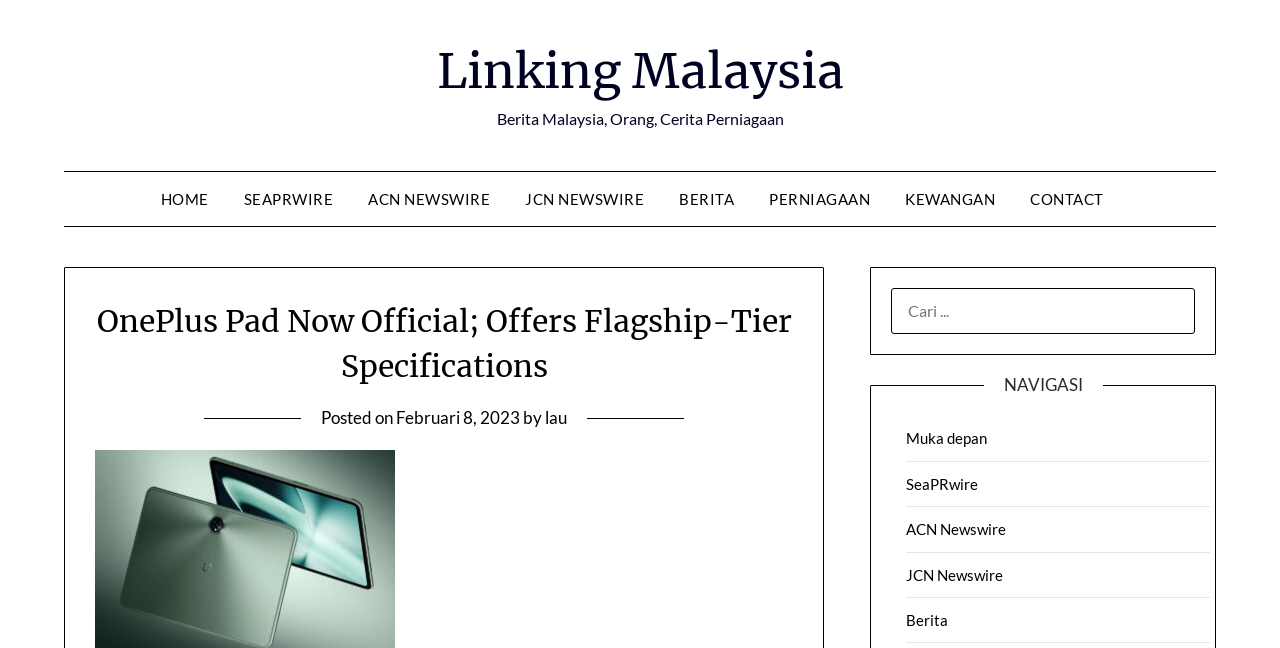Create a detailed narrative describing the layout and content of the webpage.

The webpage appears to be a news article page, specifically about the OnePlus Pad, which has been officially announced with flagship-tier specifications. 

At the top of the page, there is a link to "Linking Malaysia" positioned slightly to the right of the center. Below this, there is a static text element displaying the title "Berita Malaysia, Orang, Cerita Perniagaan". 

To the left of the center, there is a row of links, including "HOME", "SEAPRWIRE", "ACN NEWSWIRE", "JCN NEWSWIRE", "BERITA", "PERNIAGAAN", "KEWANGAN", and "CONTACT", which are evenly spaced and aligned horizontally.

Below this row of links, there is a header section that contains the main title of the article, "OnePlus Pad Now Official; Offers Flagship-Tier Specifications", which is centered on the page. This title is followed by a line of text that includes the posting date, "Februari 8, 2023", and the author's name, "lau". 

On the right side of the page, there is a search box that spans from the top to the middle of the page. 

Further down, there is a heading titled "NAVIGASI" (which means "Navigation" in Malay), followed by a column of links, including "Muka depan", "SeaPRwire", "ACN Newswire", "JCN Newswire", and "Berita", which are stacked vertically.